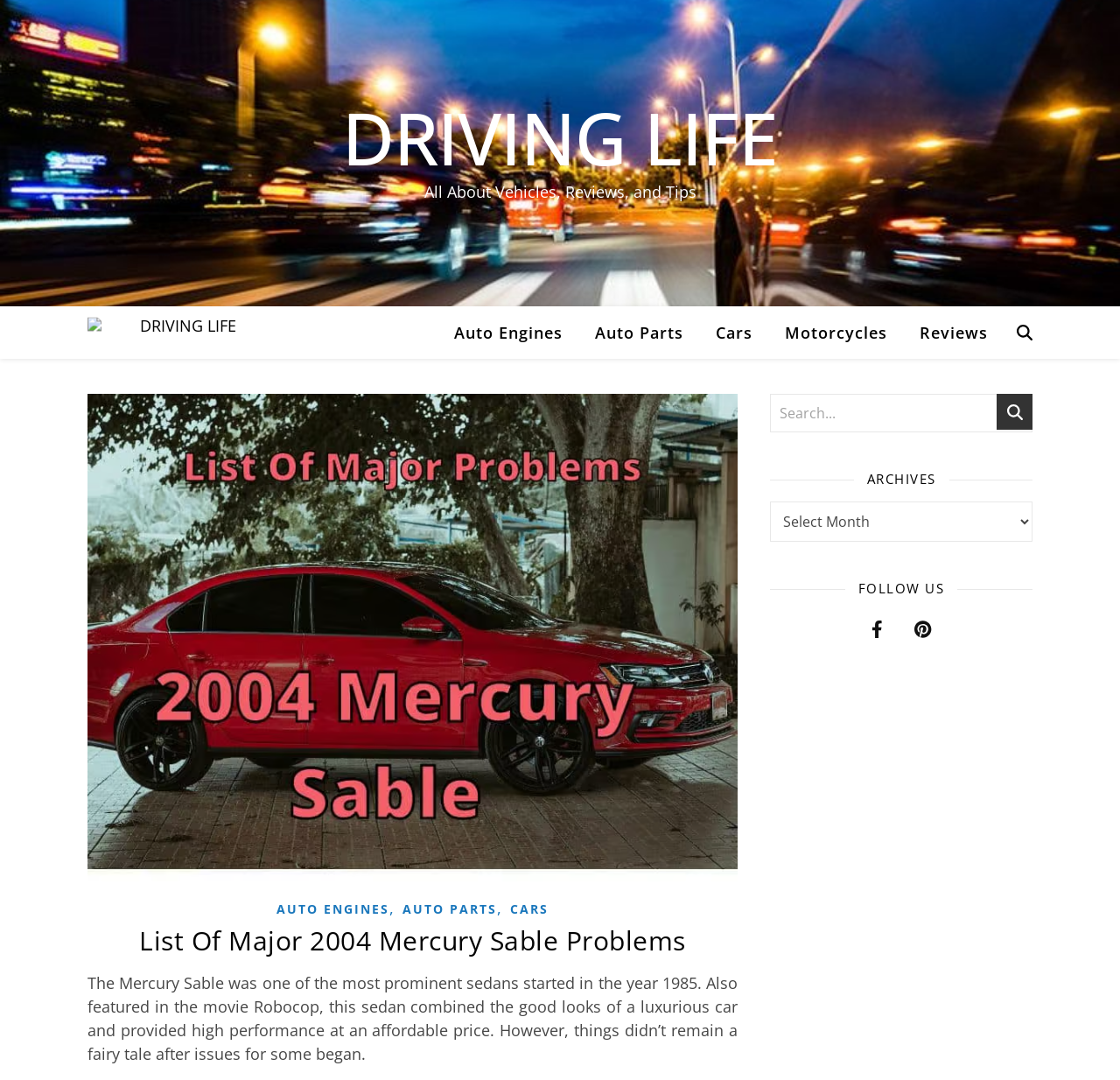Identify the bounding box coordinates for the element that needs to be clicked to fulfill this instruction: "View 2004 Mercury Sable image". Provide the coordinates in the format of four float numbers between 0 and 1: [left, top, right, bottom].

[0.078, 0.365, 0.659, 0.816]